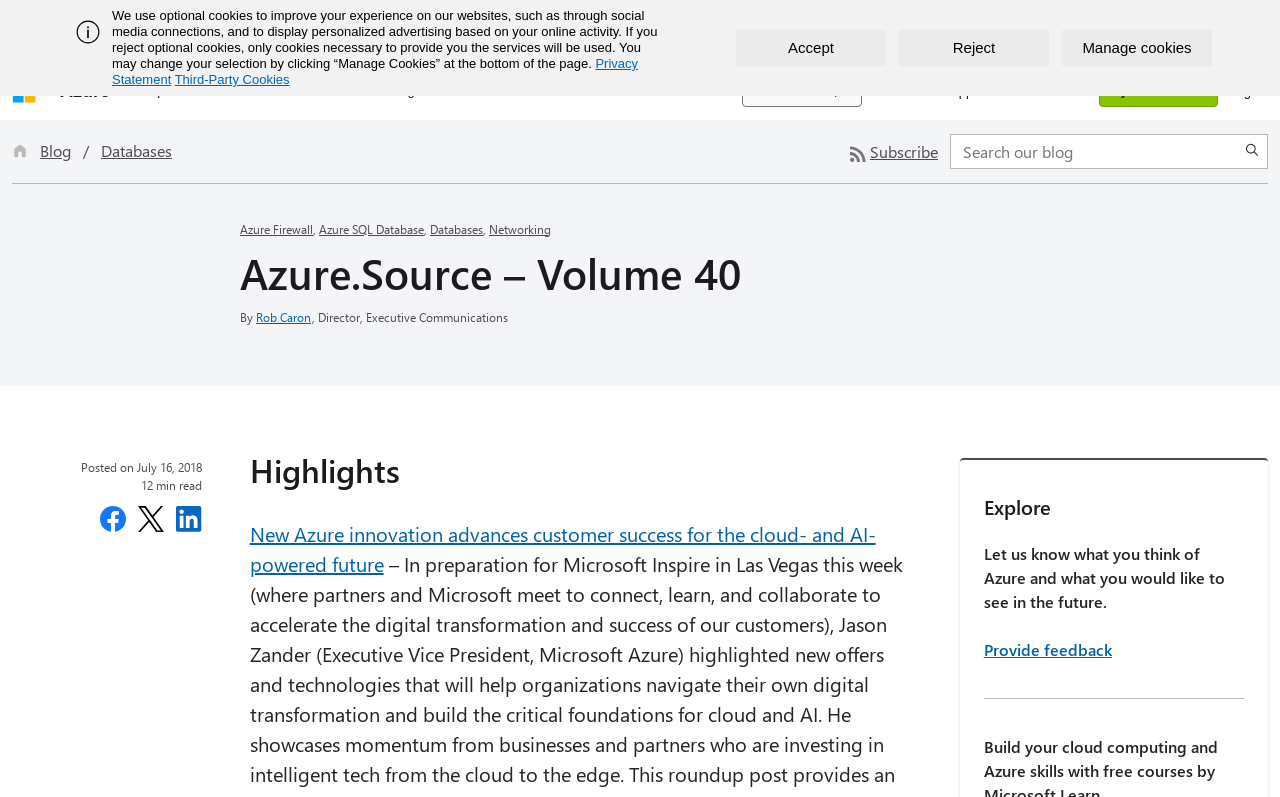What is the category of the current article?
Based on the image, please offer an in-depth response to the question.

I found the category by looking at the breadcrumbs navigation section and finding the link 'Databases' in it.